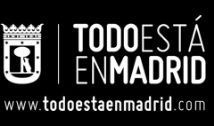What is the symbol accompanying the brand's name?
Based on the image, give a concise answer in the form of a single word or short phrase.

Stylized crown icon